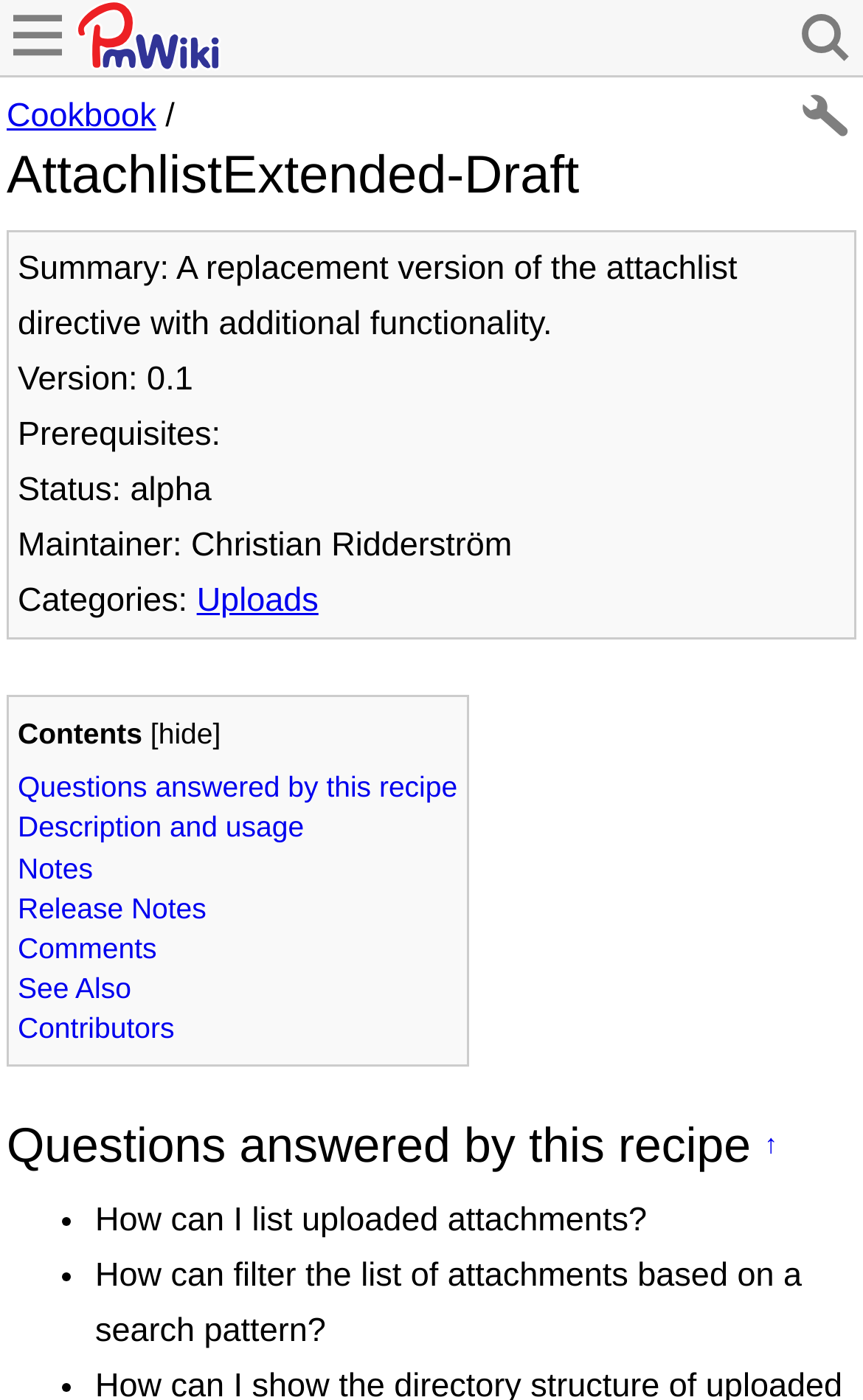Given the content of the image, can you provide a detailed answer to the question?
What is the status of AttachlistExtended-Draft?

I found the status by looking at the text 'Status: alpha' which is located below the version number of the AttachlistExtended-Draft.